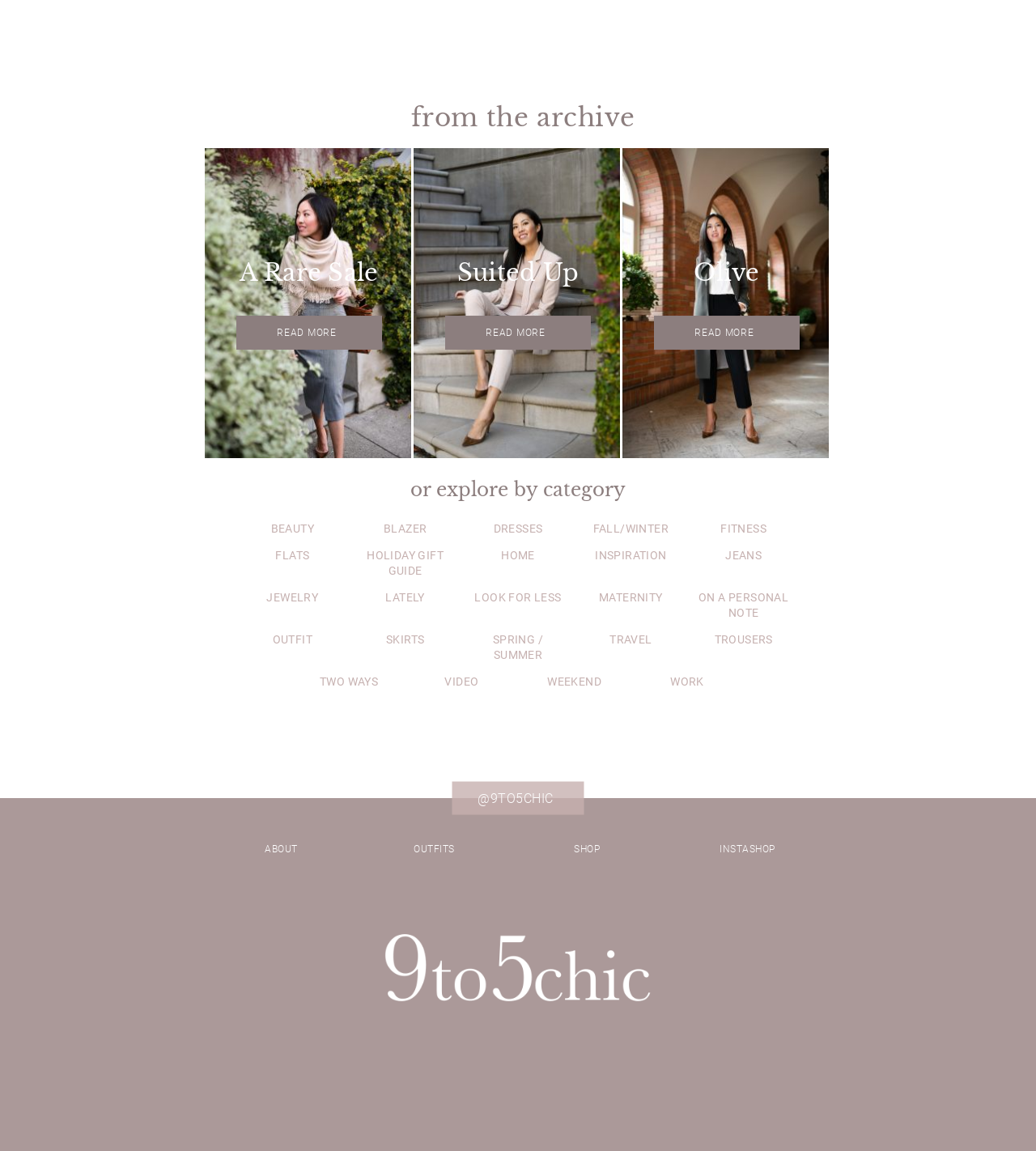Please locate the bounding box coordinates of the element that should be clicked to achieve the given instruction: "Visit 'ABOUT' page".

[0.256, 0.732, 0.287, 0.744]